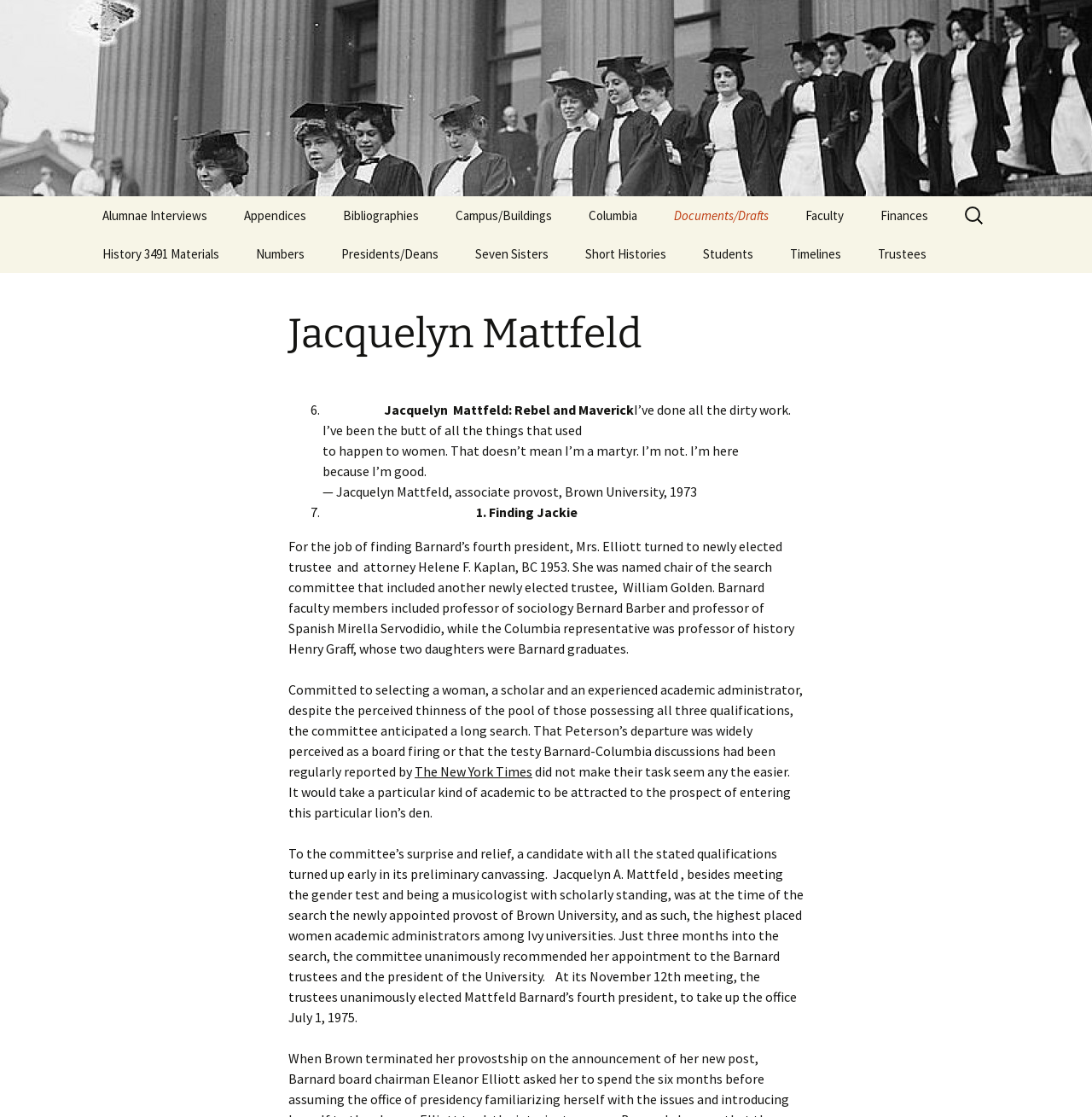What is the purpose of the 'Skip to content' link?
Please provide a single word or phrase as your answer based on the image.

To skip to the main content